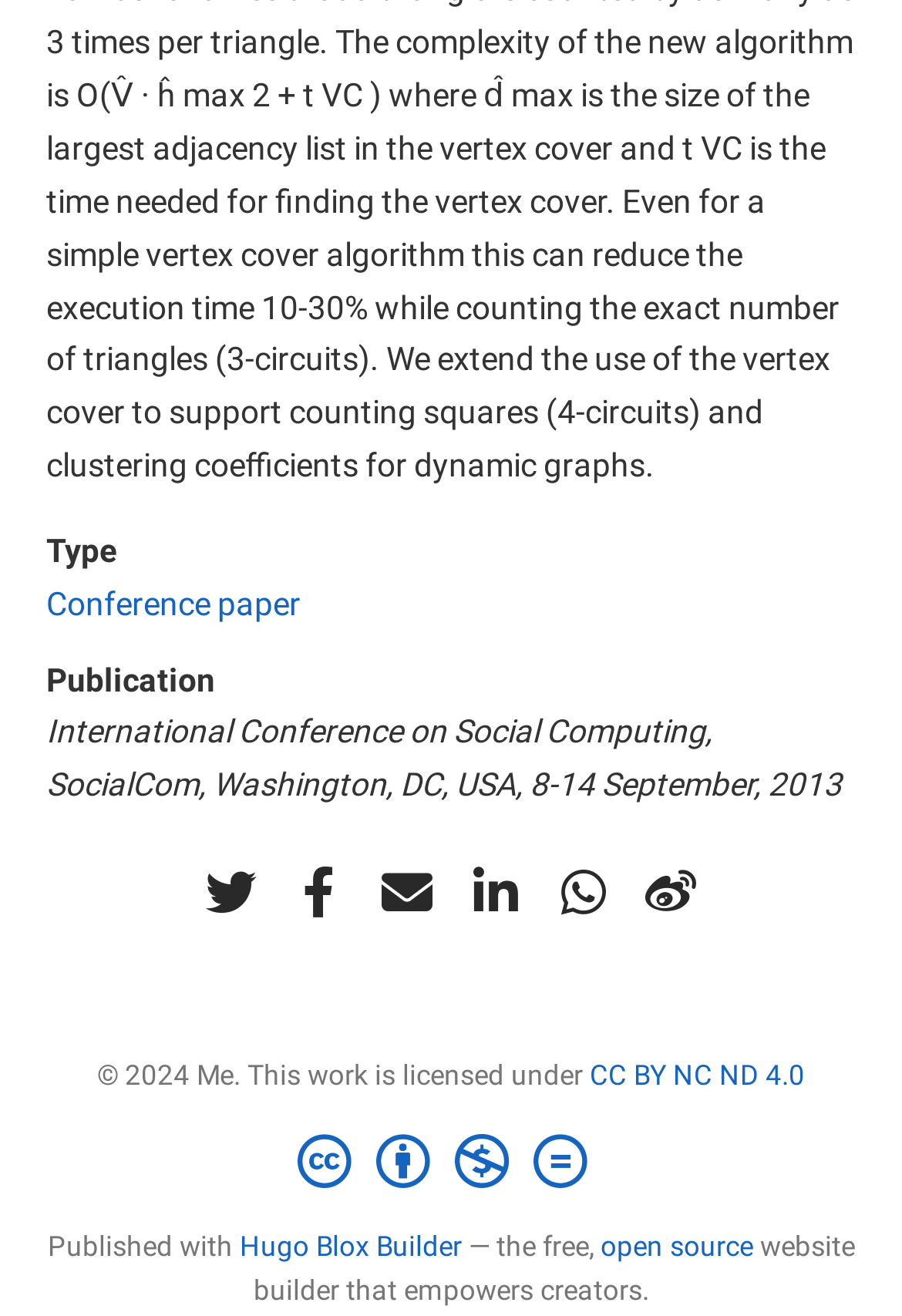What type of publication is mentioned?
Please utilize the information in the image to give a detailed response to the question.

The answer can be found by looking at the text 'Type' and its corresponding link 'Conference paper' which suggests that the publication type is a conference paper.